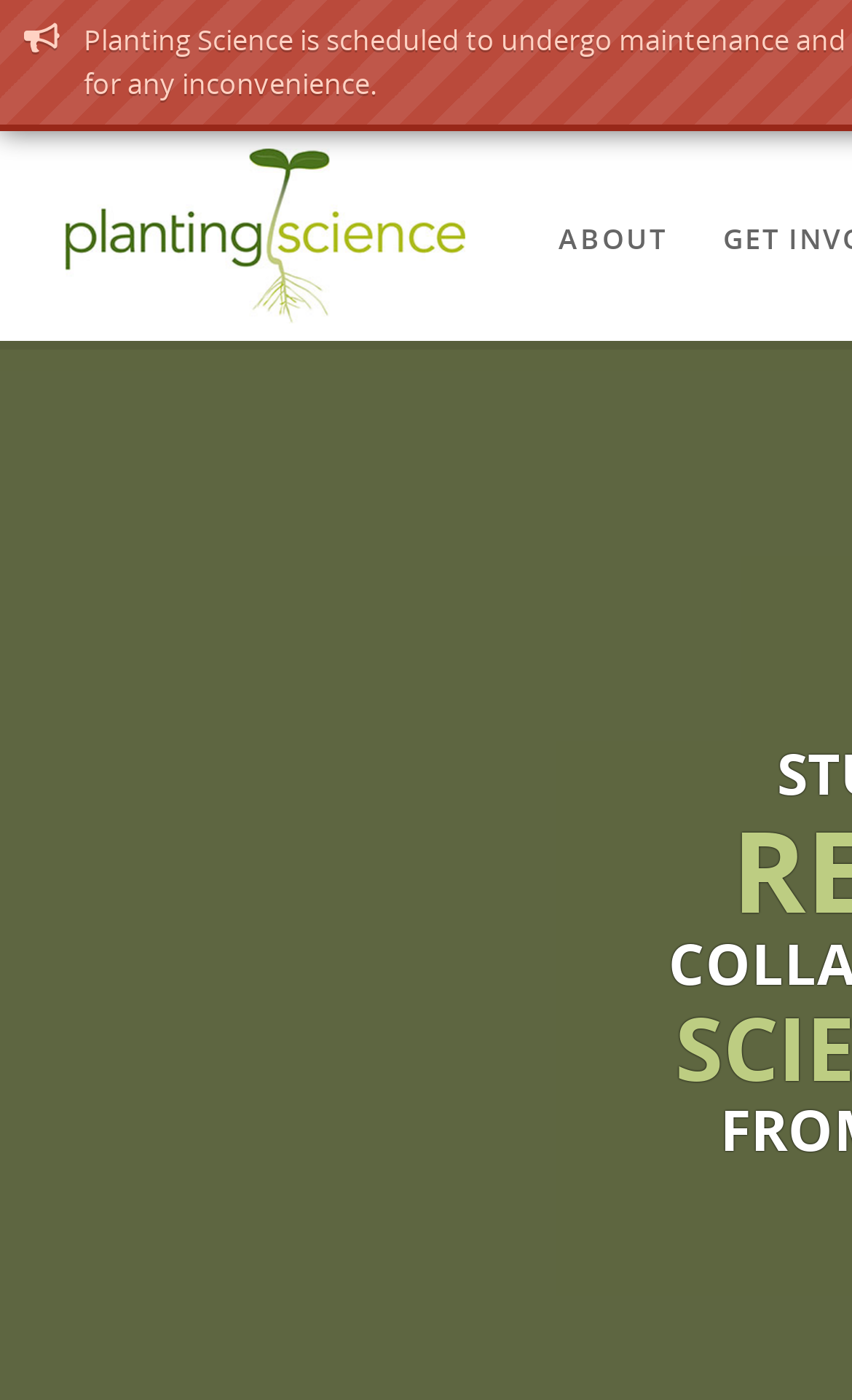Find the bounding box coordinates for the HTML element described as: "title="Planting Science"". The coordinates should consist of four float values between 0 and 1, i.e., [left, top, right, bottom].

[0.0, 0.093, 0.623, 0.243]